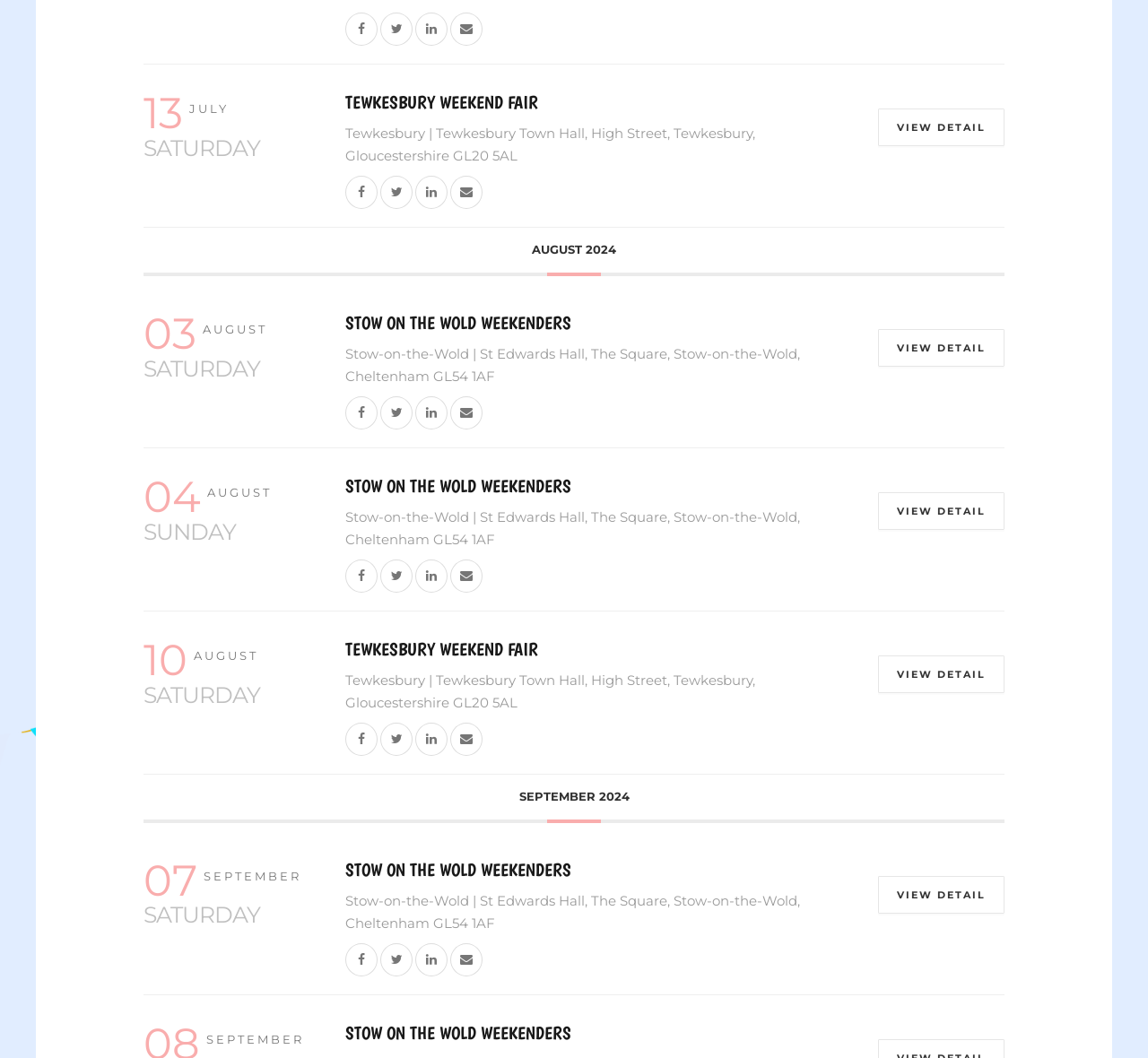What is the purpose of the 'VIEW DETAIL' link?
Look at the image and respond with a one-word or short phrase answer.

To view more details about the event